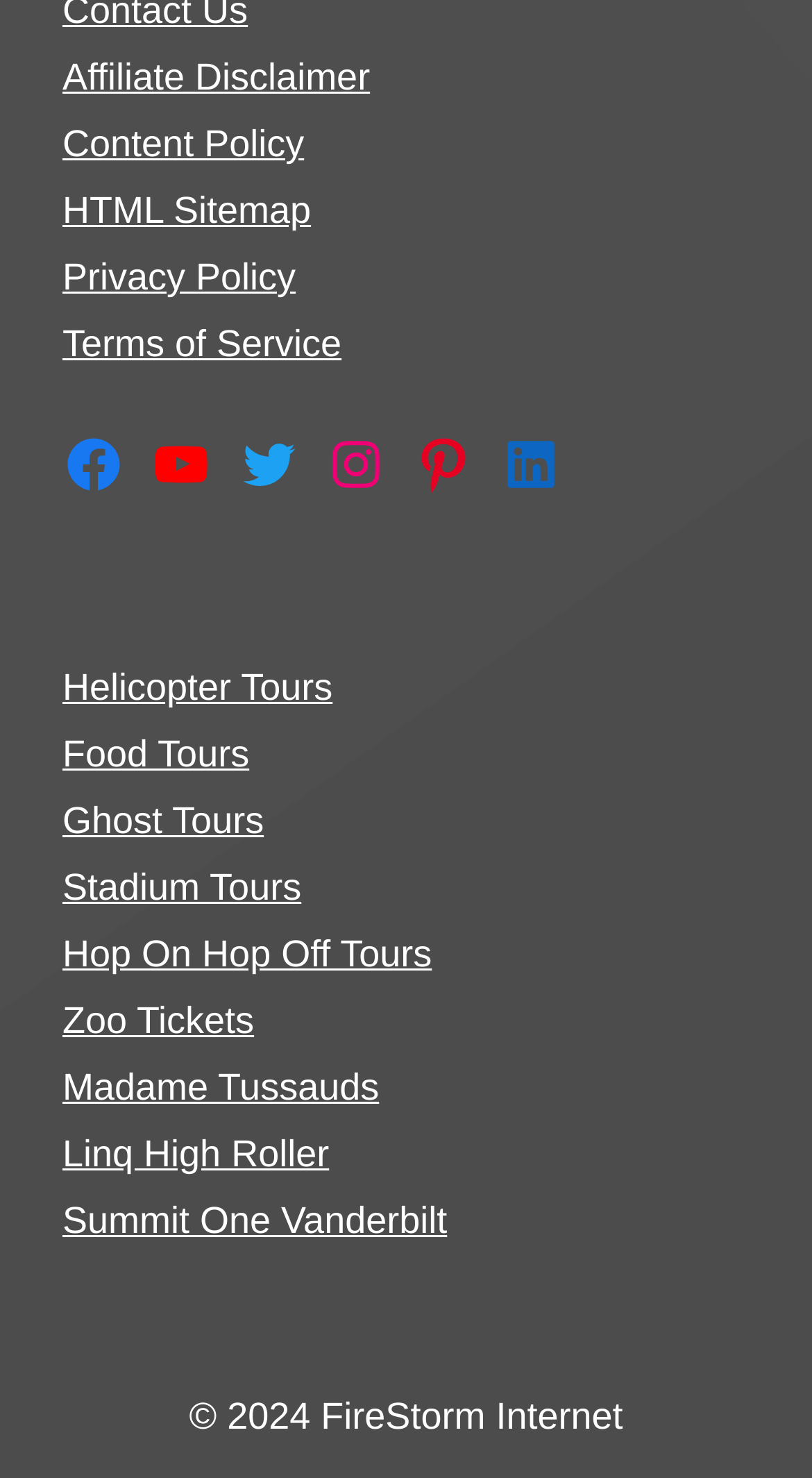What is the last link in the list of tour options?
Please respond to the question with as much detail as possible.

I looked at the list of links with tour options and found that the last one is 'Summit One Vanderbilt'.